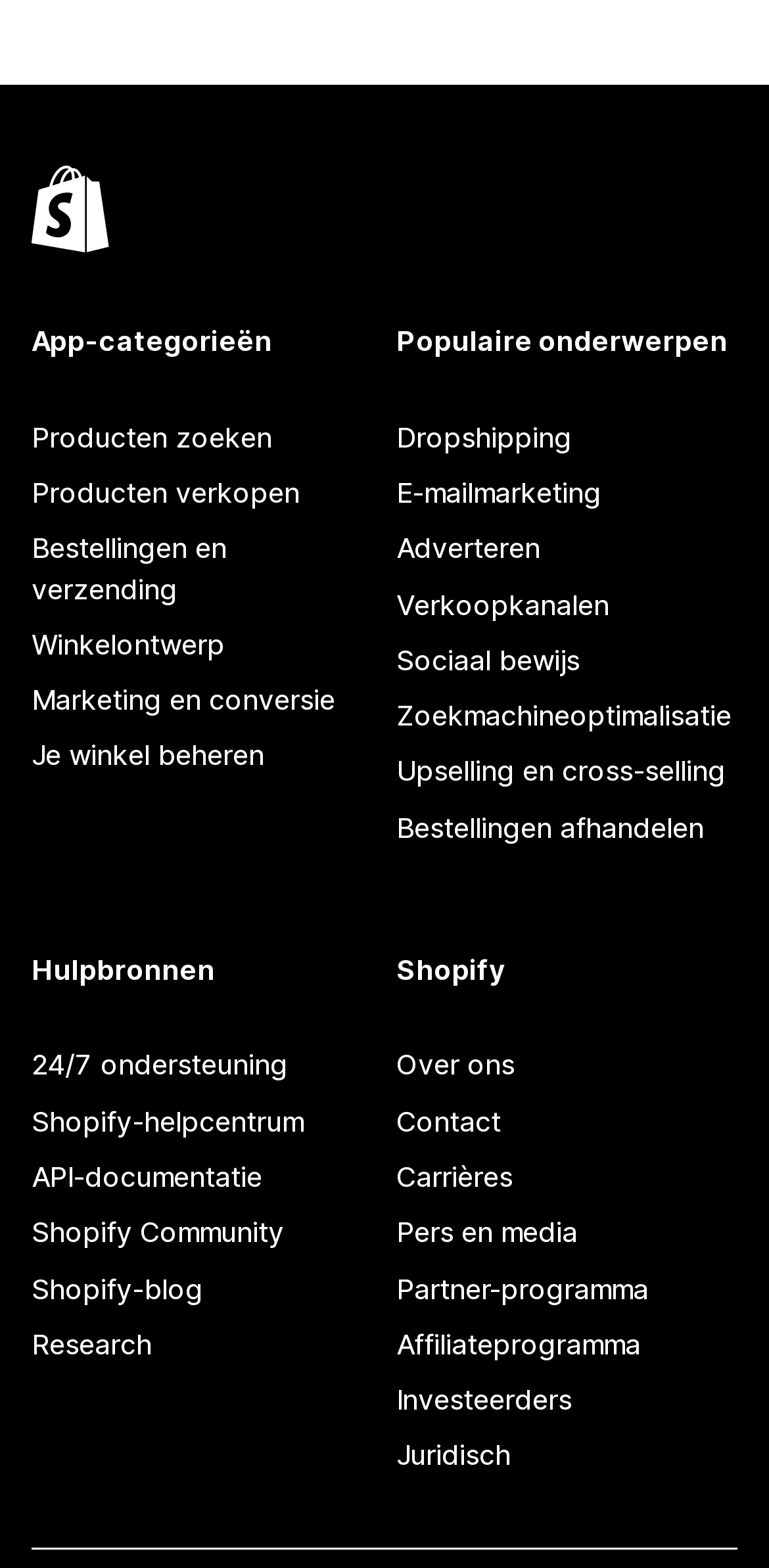Pinpoint the bounding box coordinates of the clickable element needed to complete the instruction: "Learn about dropshipping". The coordinates should be provided as four float numbers between 0 and 1: [left, top, right, bottom].

[0.515, 0.261, 0.959, 0.297]